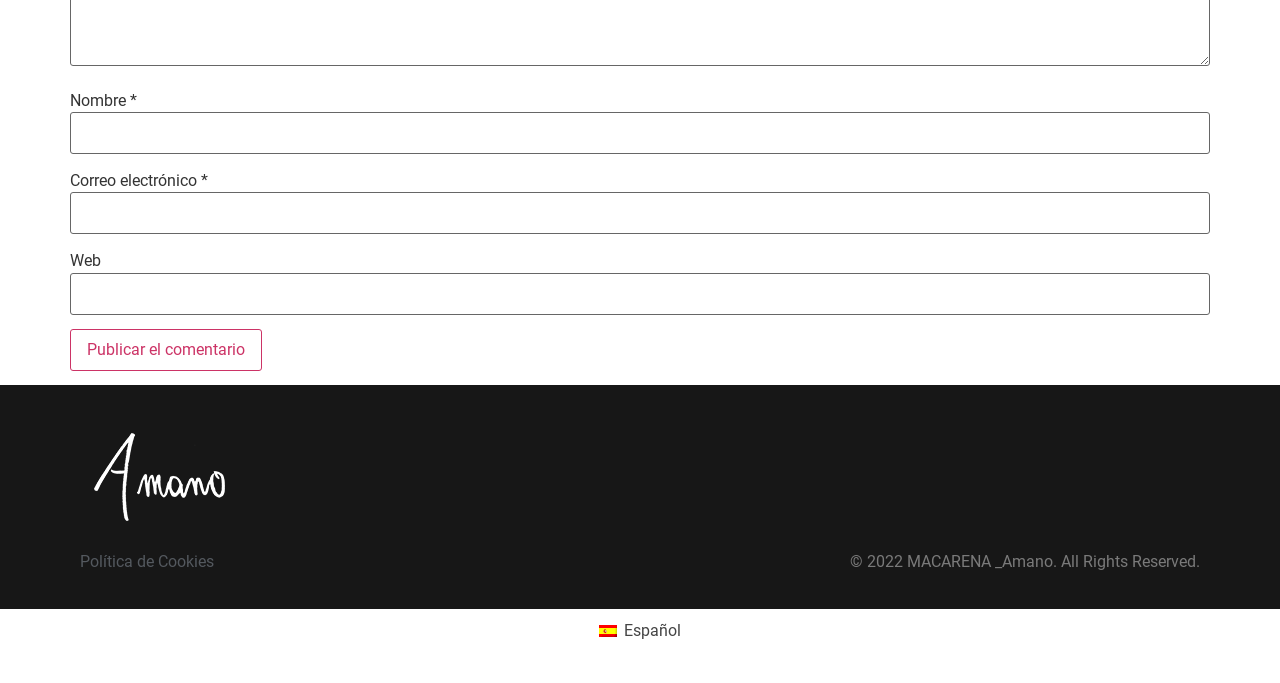Respond with a single word or phrase for the following question: 
What is the copyright information?

2022 MACARENA Amano